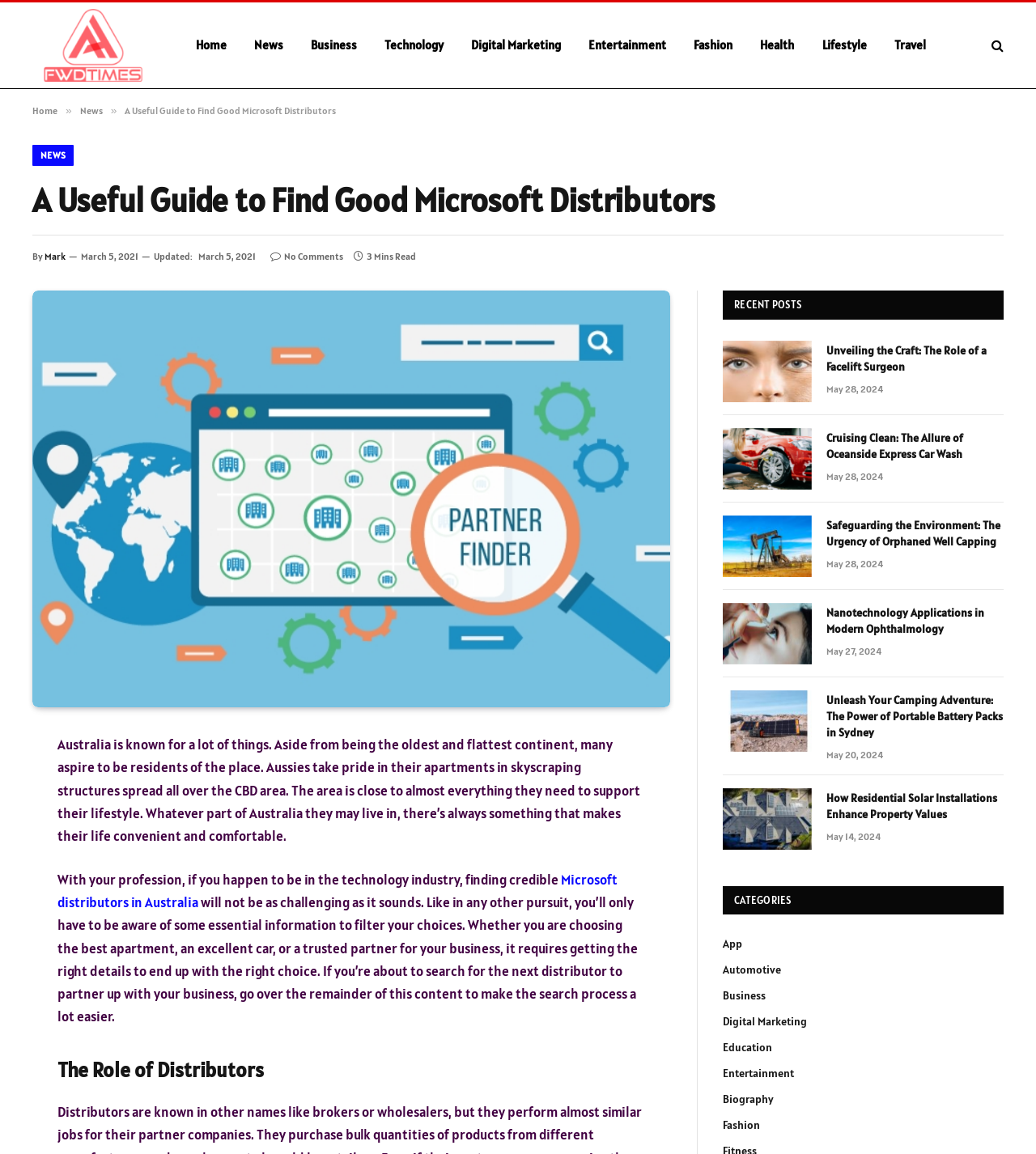Please identify the bounding box coordinates of the region to click in order to complete the given instruction: "Follow on Twitter". The coordinates should be four float numbers between 0 and 1, i.e., [left, top, right, bottom].

None